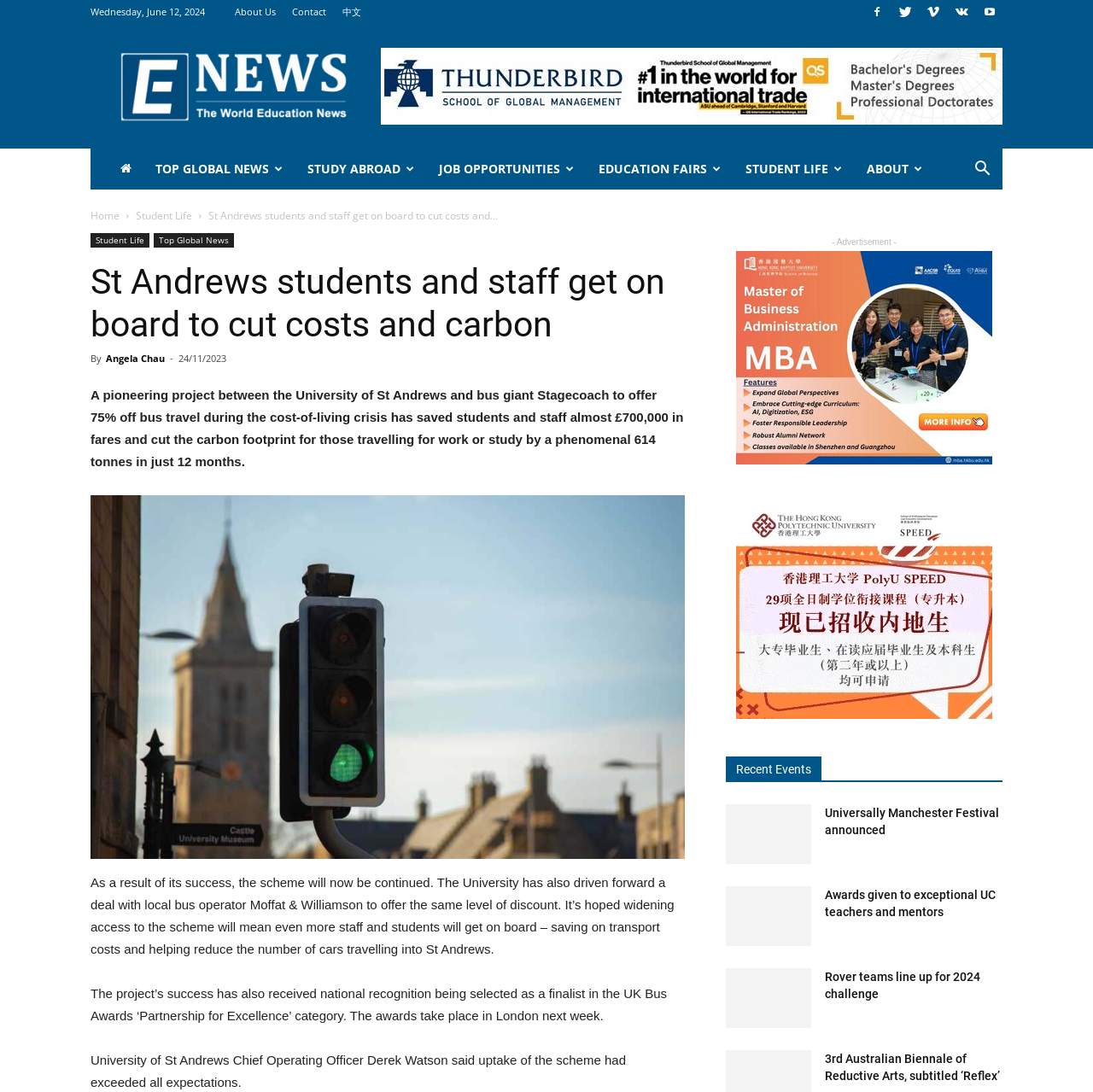Respond to the question below with a single word or phrase:
What is the name of the university mentioned in the article?

University of St Andrews